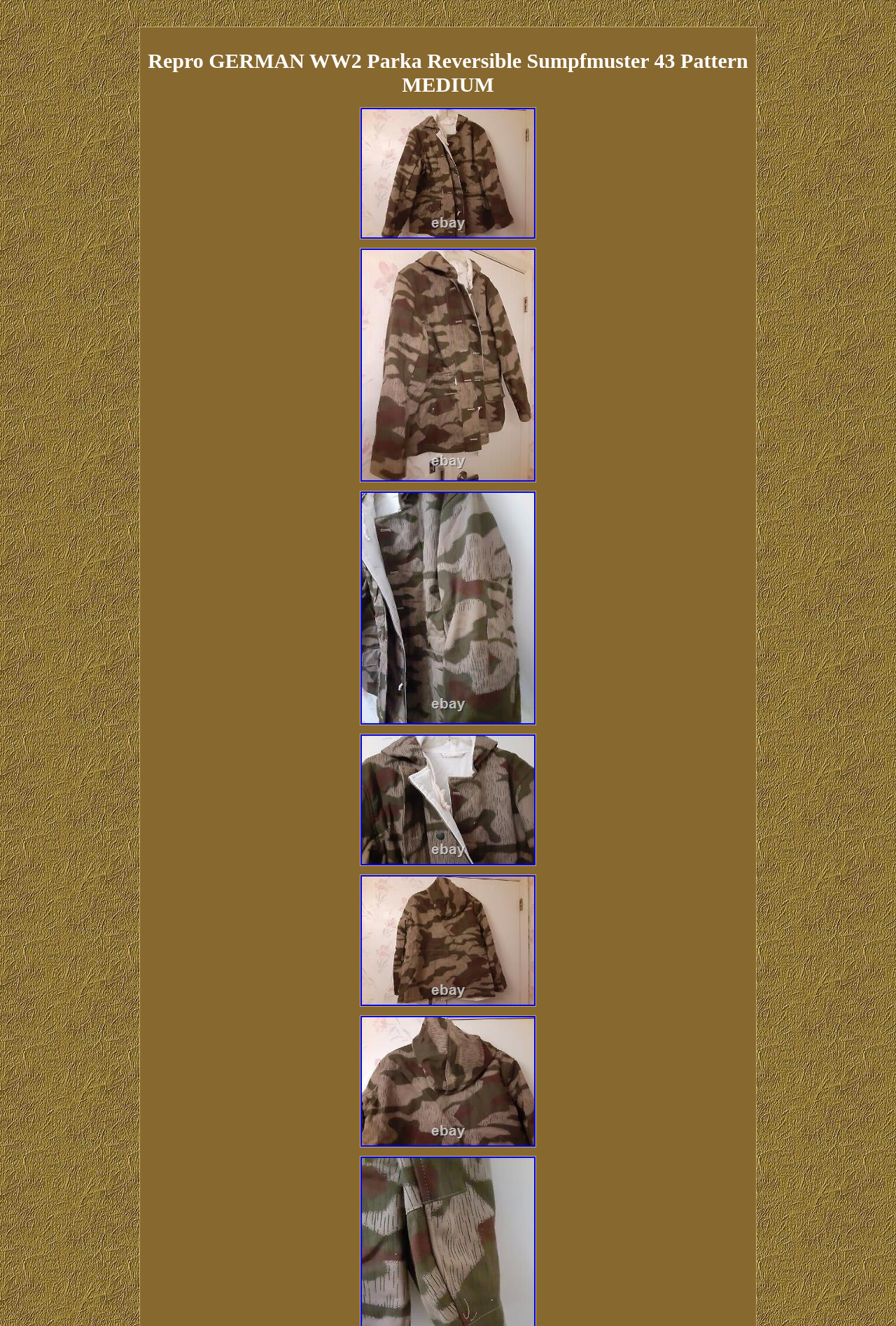Provide a brief response to the question using a single word or phrase: 
Is the parka reversible?

Yes